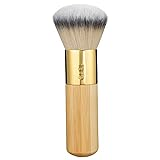Provide a one-word or short-phrase response to the question:
What type of finish does the brush achieve?

Natural finish